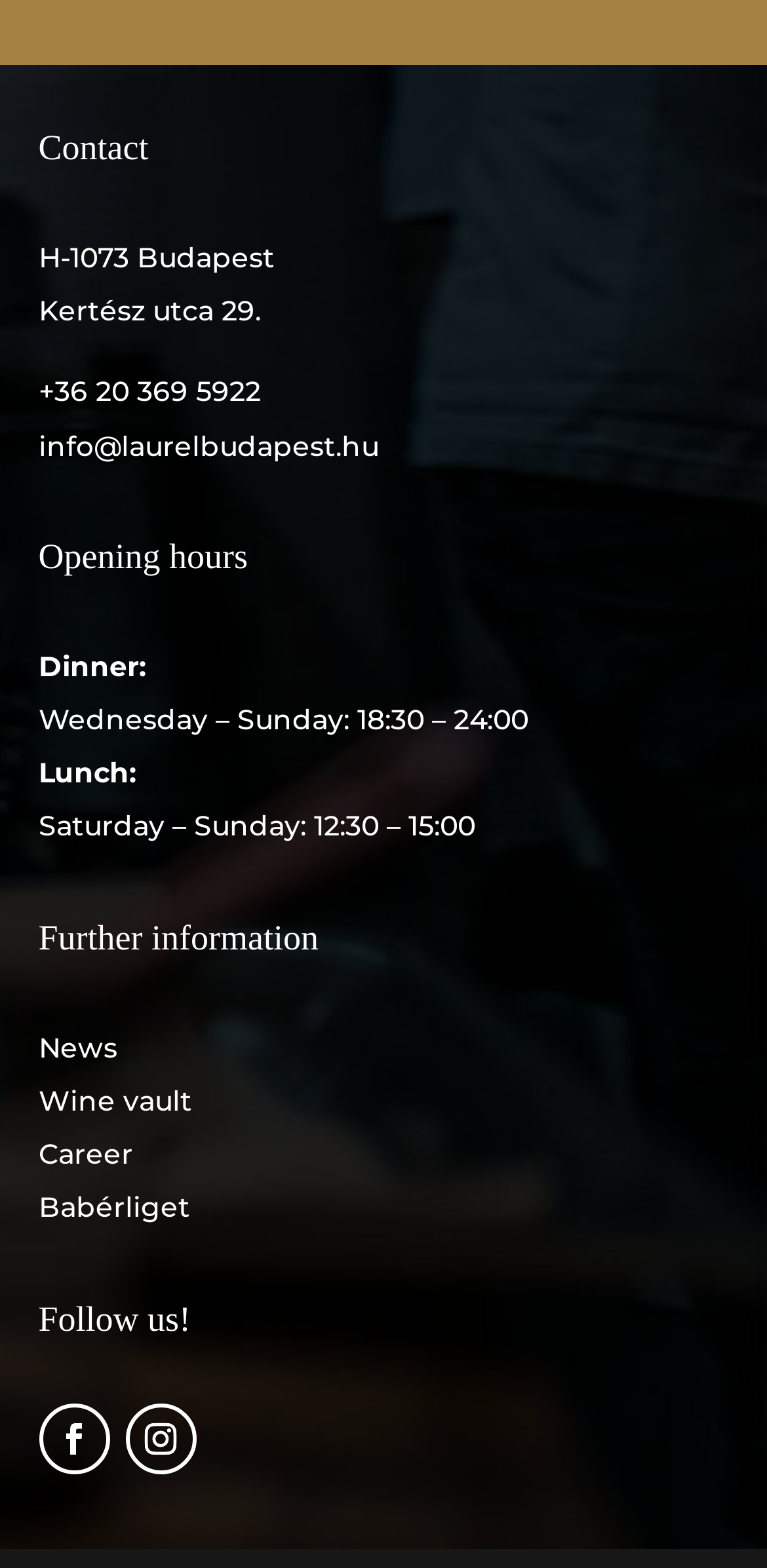Please find the bounding box coordinates of the element that needs to be clicked to perform the following instruction: "Send an email to the restaurant". The bounding box coordinates should be four float numbers between 0 and 1, represented as [left, top, right, bottom].

[0.05, 0.273, 0.494, 0.295]